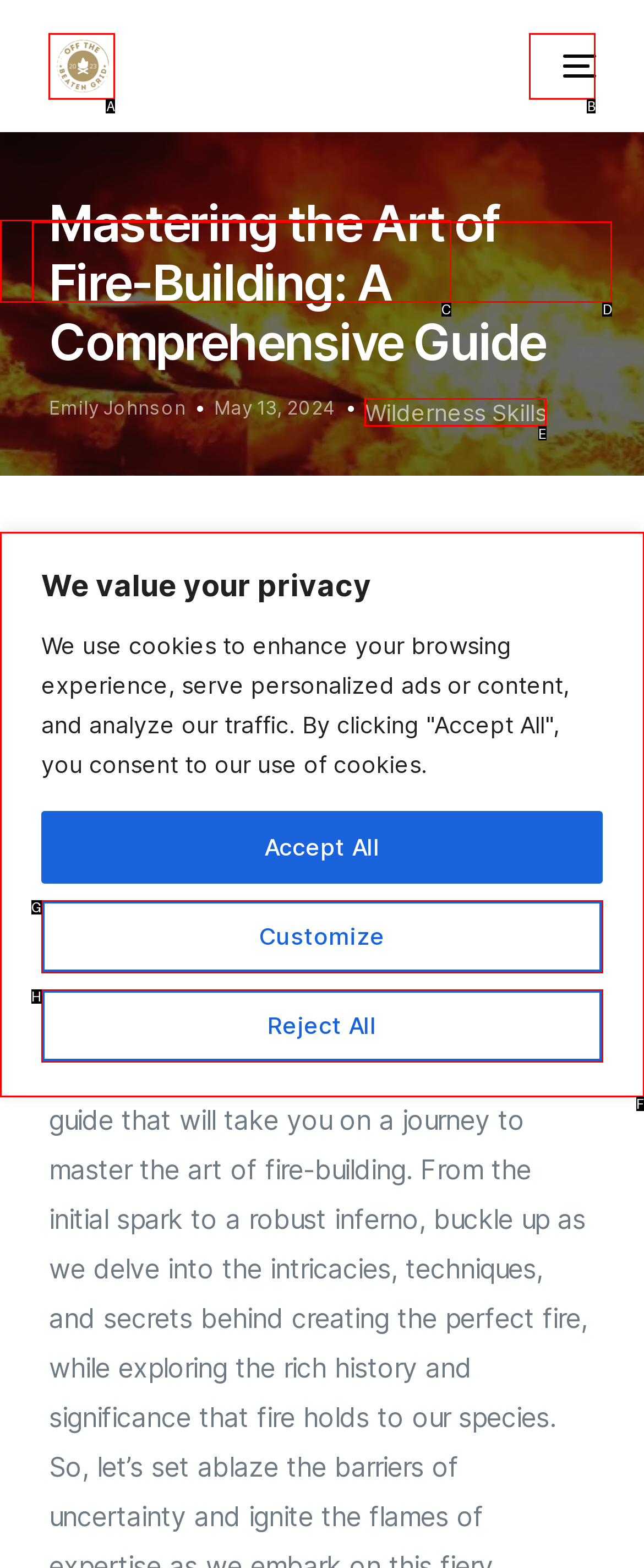Indicate the HTML element to be clicked to accomplish this task: View December 2013 Respond using the letter of the correct option.

None